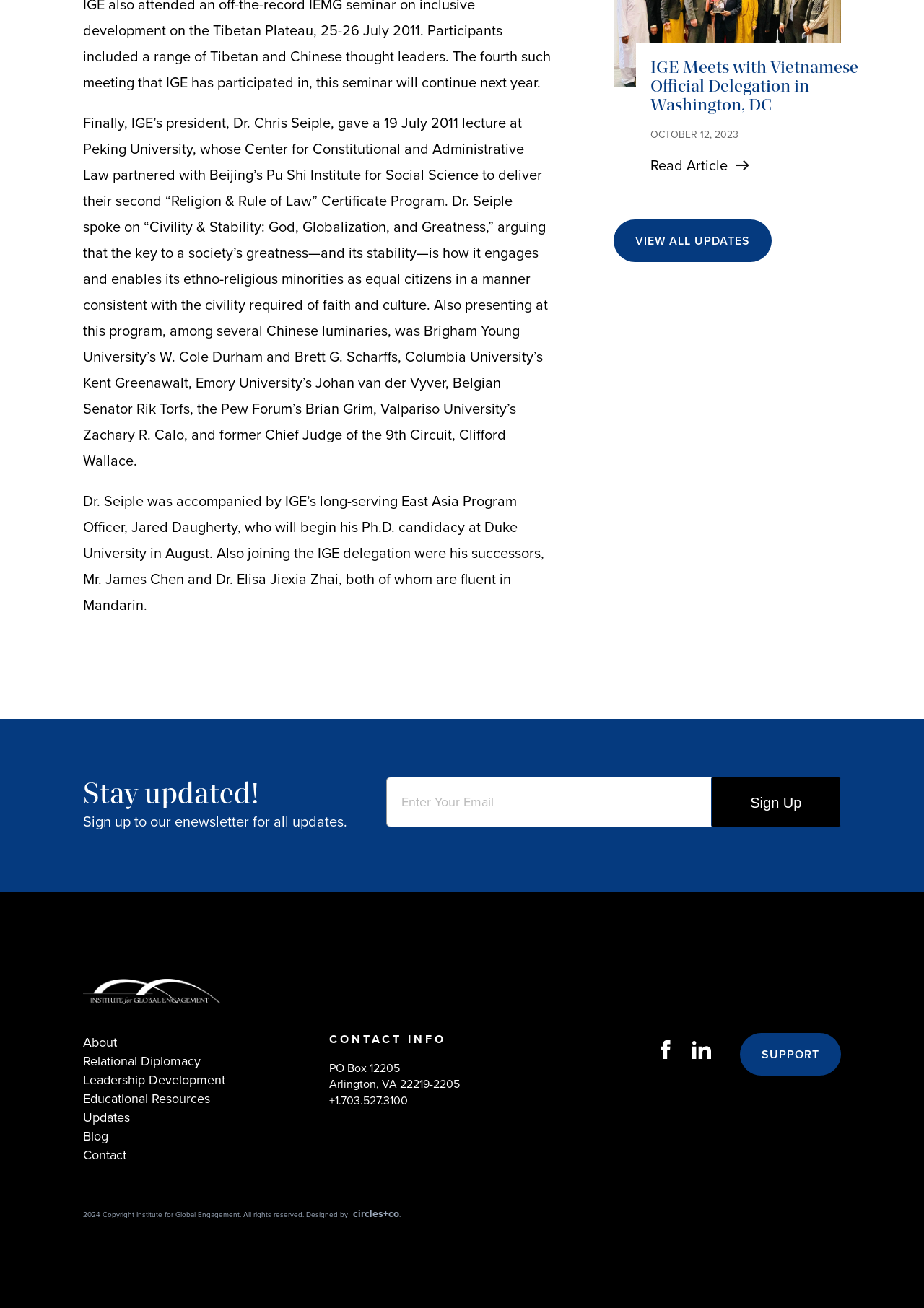Determine the bounding box coordinates of the clickable region to follow the instruction: "View all updates".

[0.664, 0.168, 0.835, 0.2]